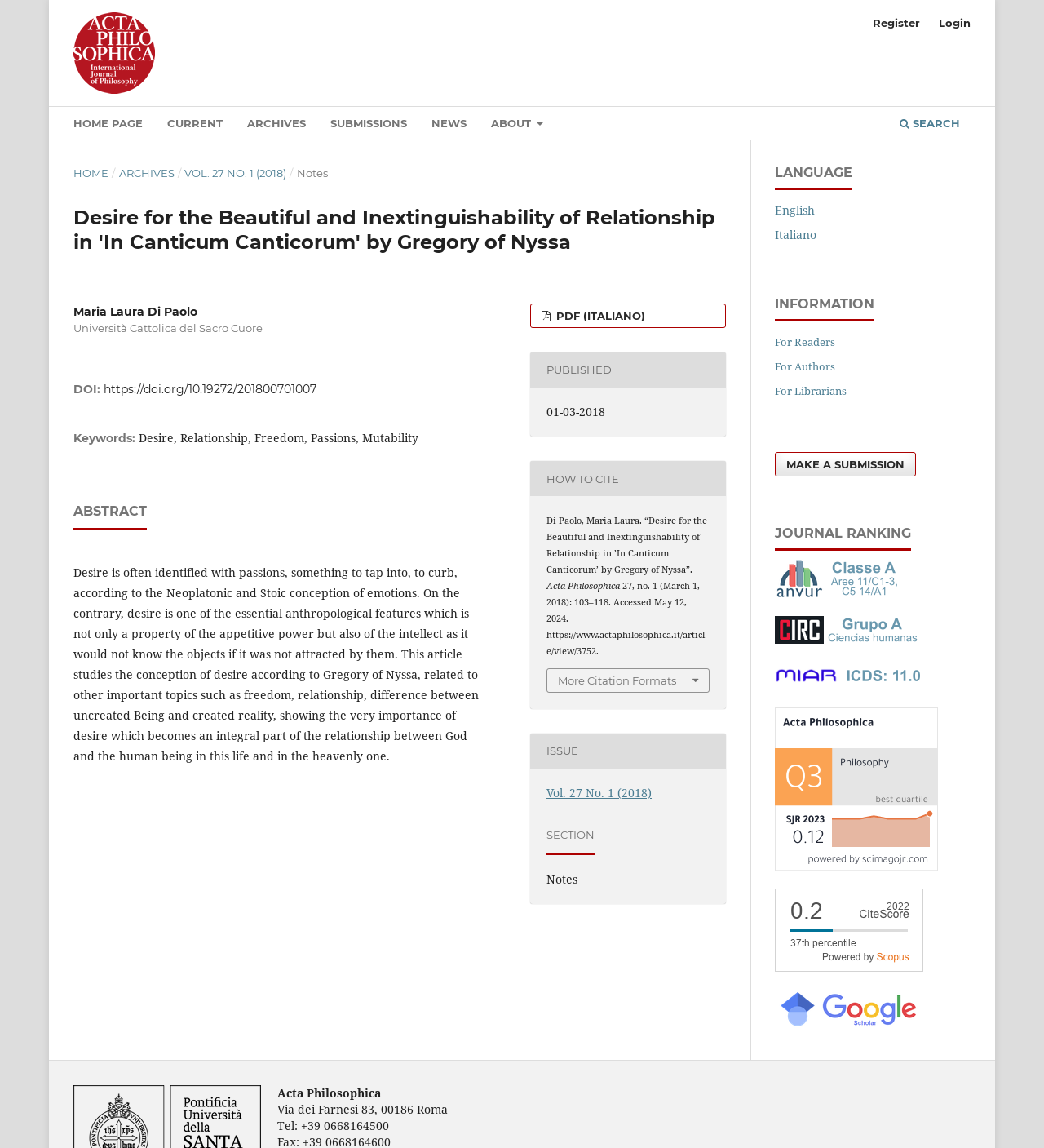Find the bounding box coordinates of the element to click in order to complete the given instruction: "Make a submission to the journal."

[0.742, 0.394, 0.877, 0.415]